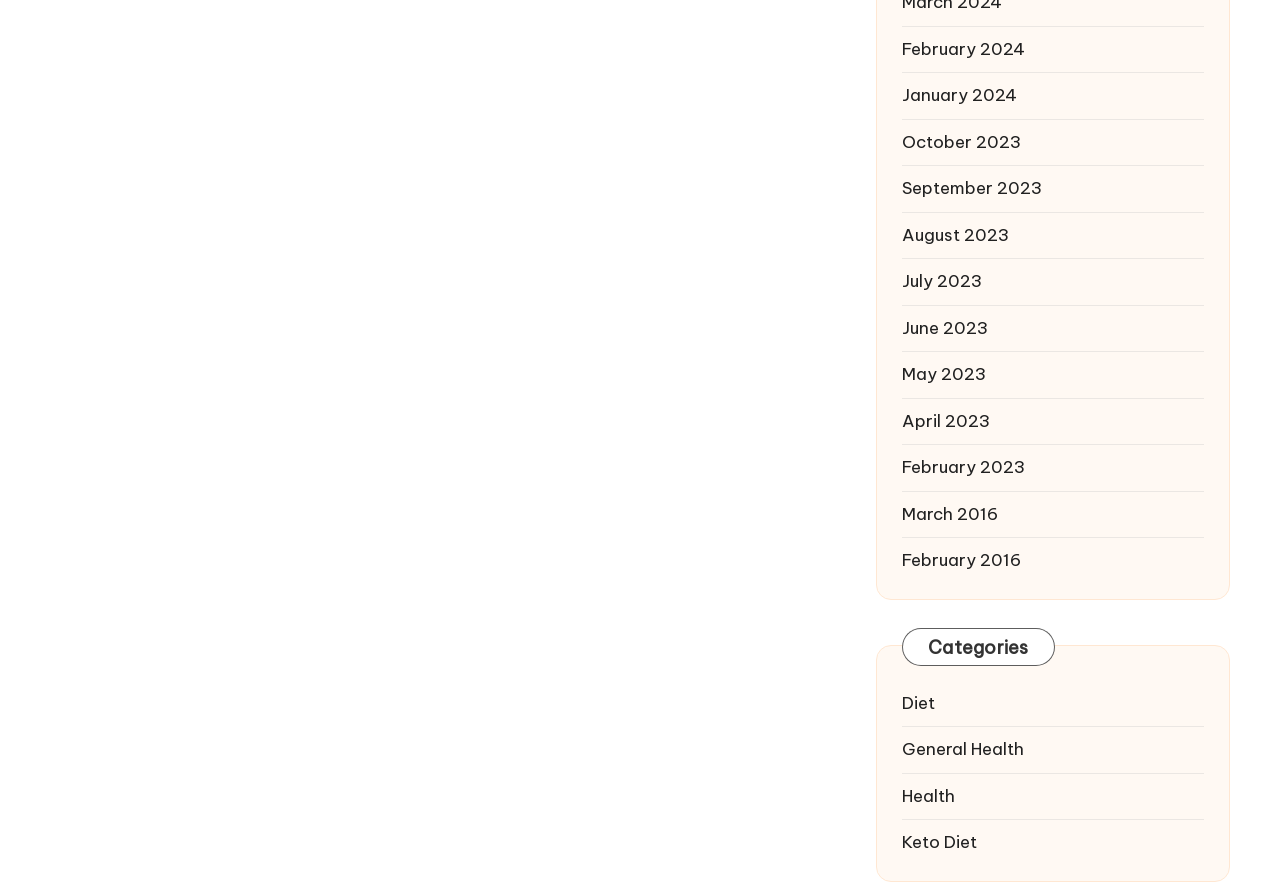How many months are listed?
Based on the image, give a concise answer in the form of a single word or short phrase.

12